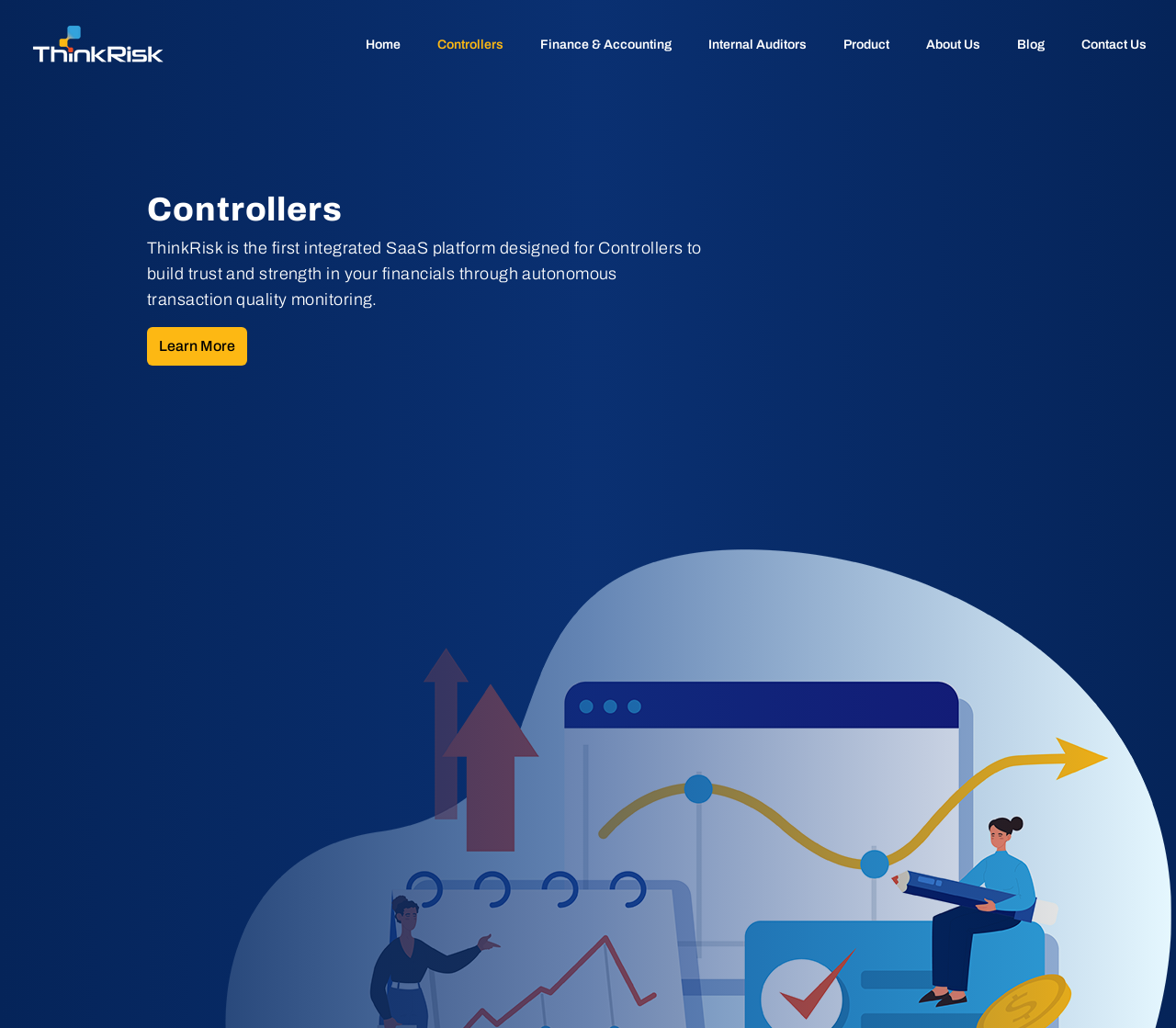Provide the bounding box coordinates for the specified HTML element described in this description: "Home". The coordinates should be four float numbers ranging from 0 to 1, in the format [left, top, right, bottom].

[0.311, 0.033, 0.341, 0.055]